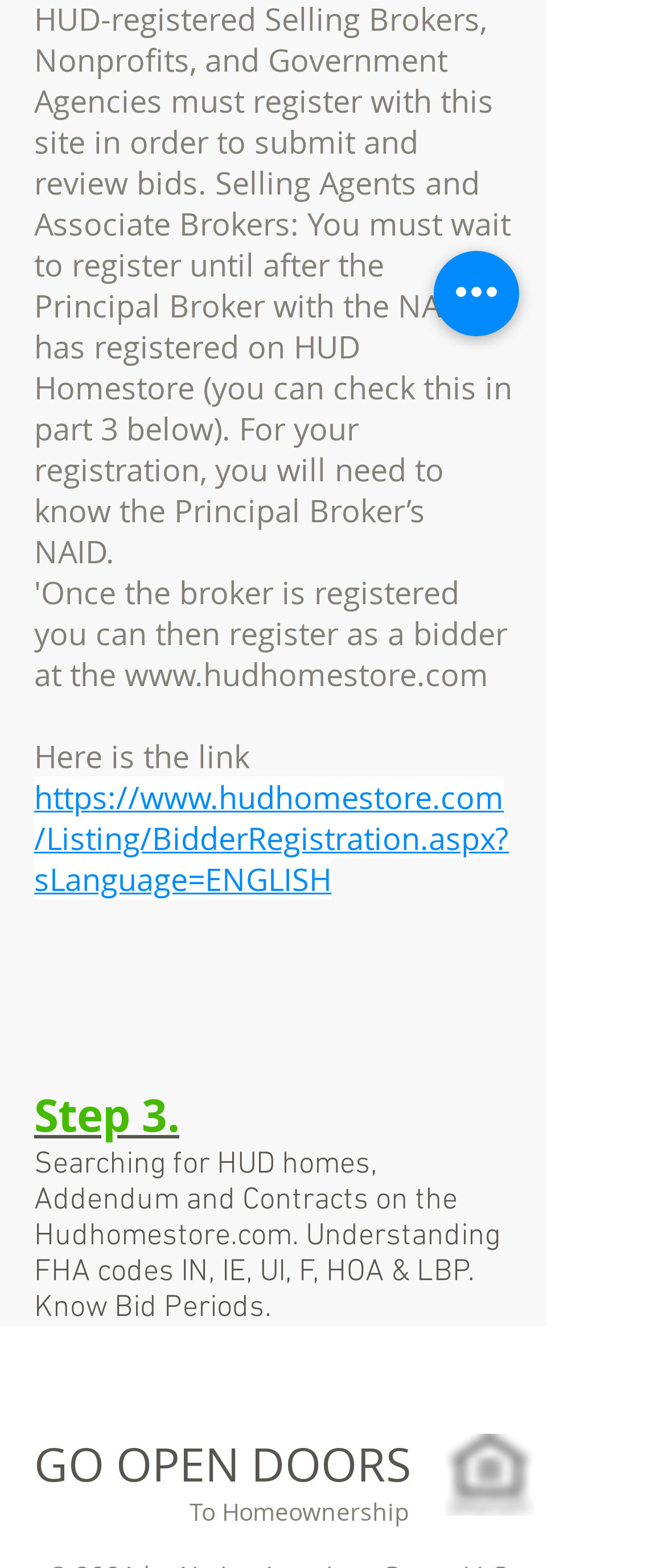Locate the bounding box of the UI element described in the following text: "Step 3.".

[0.051, 0.698, 0.269, 0.731]